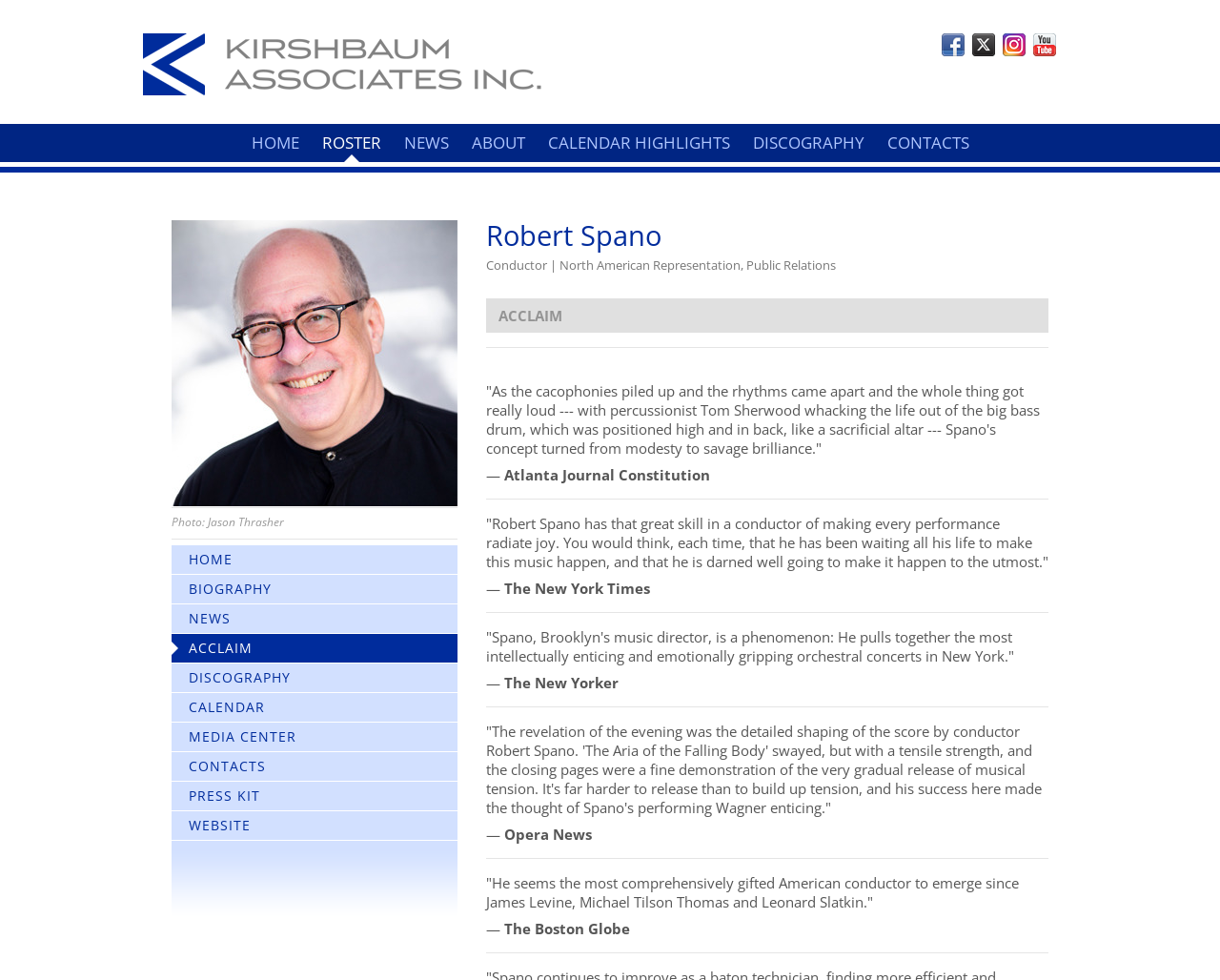Provide a comprehensive description of the webpage.

This webpage is the official website of Kirshbaum Associates Inc., an artist management and public relations agency in NYC that specializes in publicity, career management, and booking services for classical musicians. 

At the top left of the page, there is an image. On the top right, there are four social media links: Facebook, X, Instagram, and YouTube. Below these links, there is a navigation menu with eight links: HOME, ROSTER, NEWS, ABOUT, CALENDAR HIGHLIGHTS, DISCOGRAPHY, and CONTACTS.

Below the navigation menu, there is a large image. To the right of this image, there is a section dedicated to Robert Spano, a conductor. His name is written in a larger font, followed by his title "Conductor" and a description of his representation and public relations. 

Below this section, there is a heading "ACCLAIM" and a grid of five rows, each containing a quote about Robert Spano's conducting skills from various publications, including the Atlanta Journal Constitution, The New York Times, The New Yorker, Opera News, and The Boston Globe. These quotes are arranged vertically, one below the other, and take up most of the page. 

On the left side of the page, below the large image, there is a menu with links to various pages, including HOME, BIOGRAPHY, NEWS, ACCLAIM, DISCOGRAPHY, CALENDAR, MEDIA CENTER, CONTACTS, PRESS KIT, and WEBSITE.